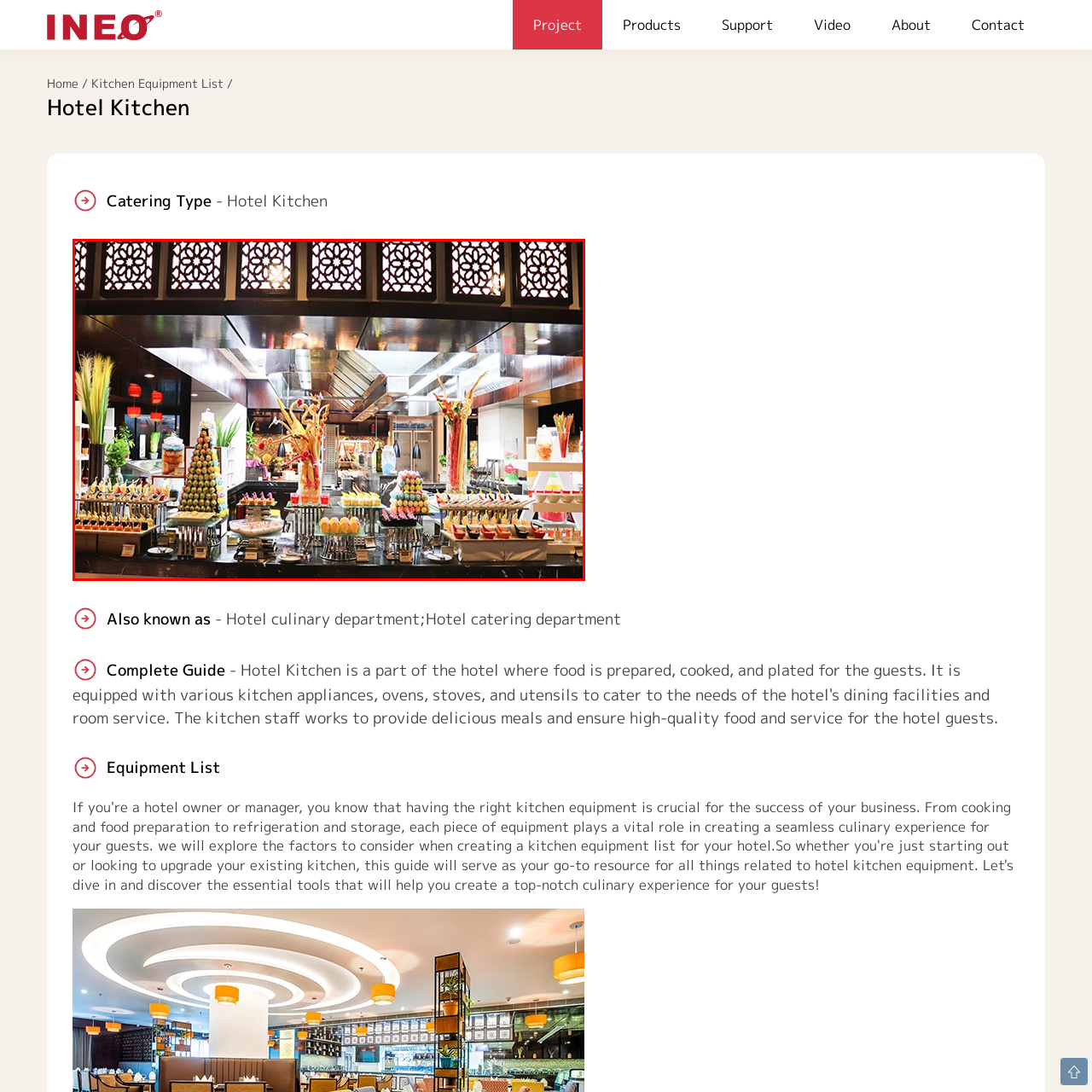Observe the image framed by the red bounding box and present a detailed answer to the following question, relying on the visual data provided: What is the purpose of the intricate latticework?

The caption states that the intricate latticework admits soft lighting, casting a warm glow over the workspace, implying that its primary purpose is to allow natural light to enter the kitchen area.